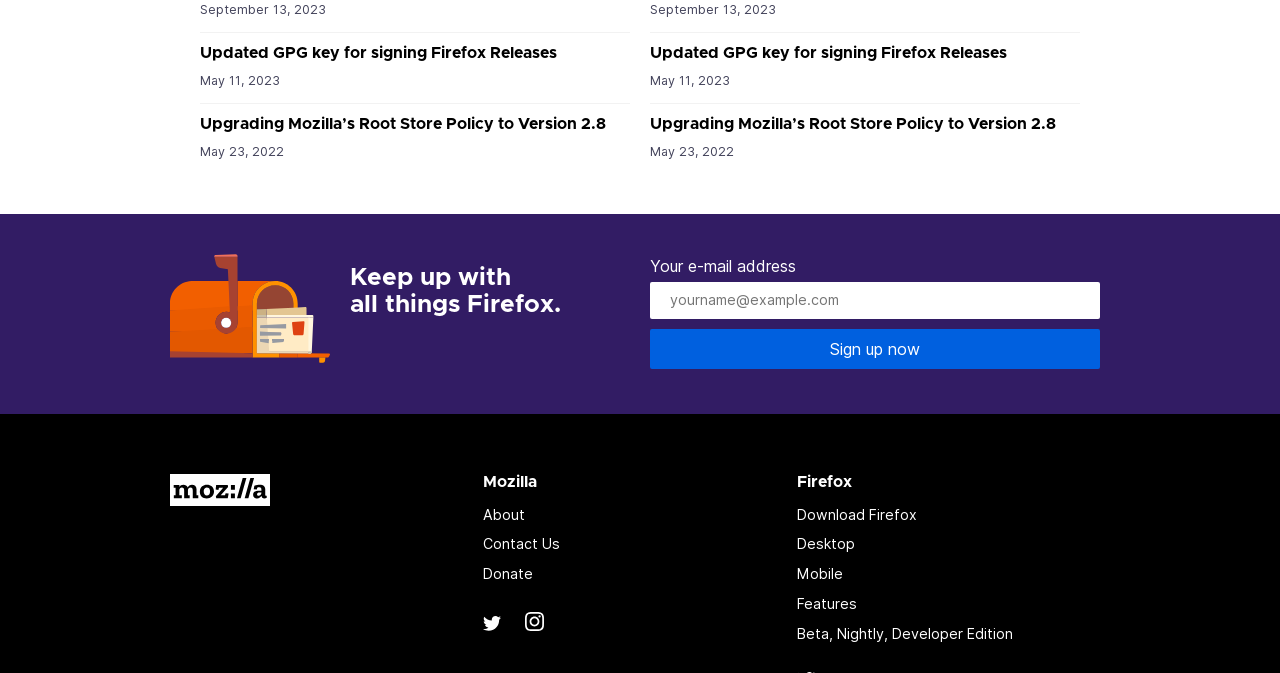What is the purpose of the textbox?
Kindly give a detailed and elaborate answer to the question.

I found a textbox with a label 'Your e-mail address' and a button 'Sign up now' nearby. It is likely that the textbox is used to enter an email address for signing up for something.